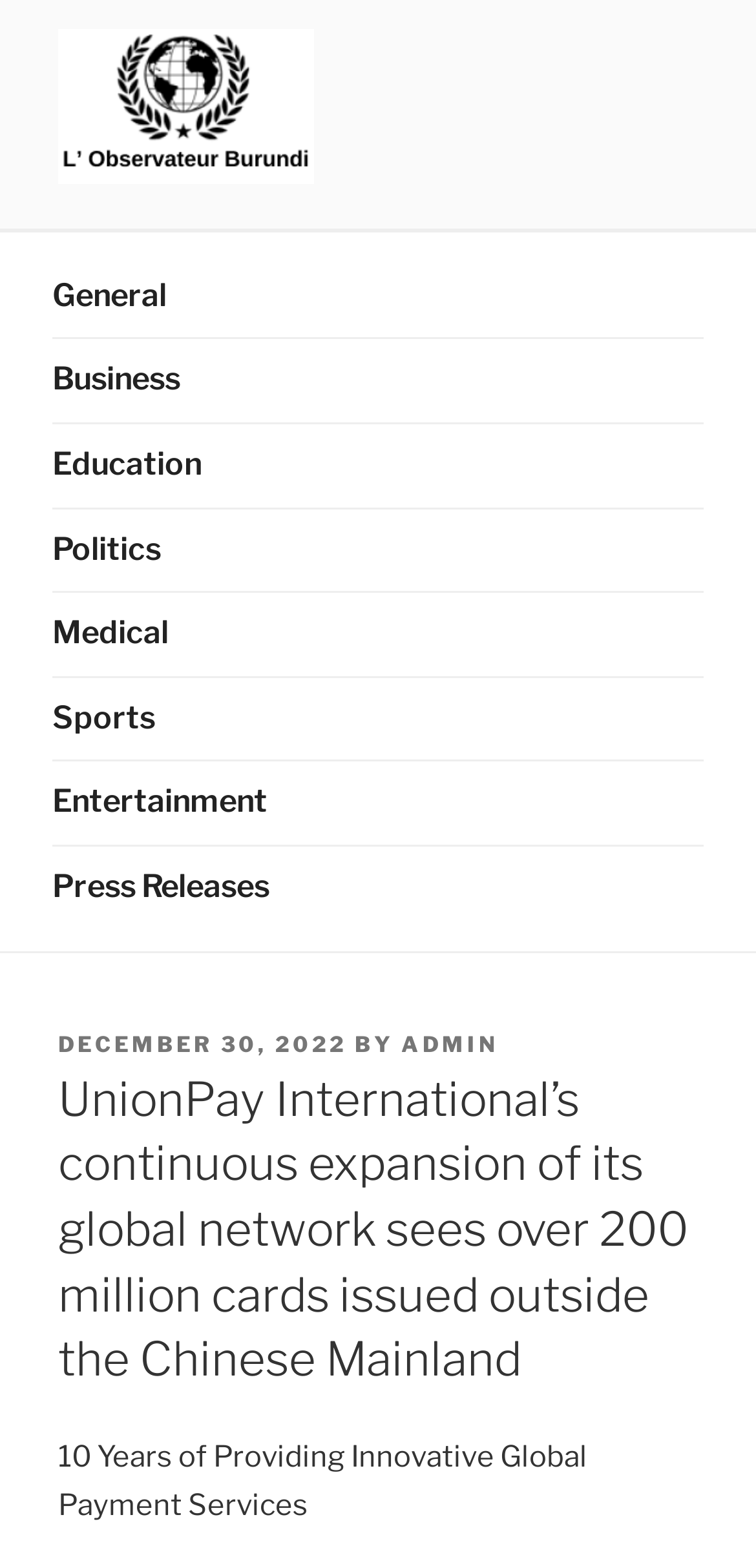Give the bounding box coordinates for the element described by: "parent_node: L' OBSERVATEUR BURUNDI".

[0.077, 0.019, 0.454, 0.127]